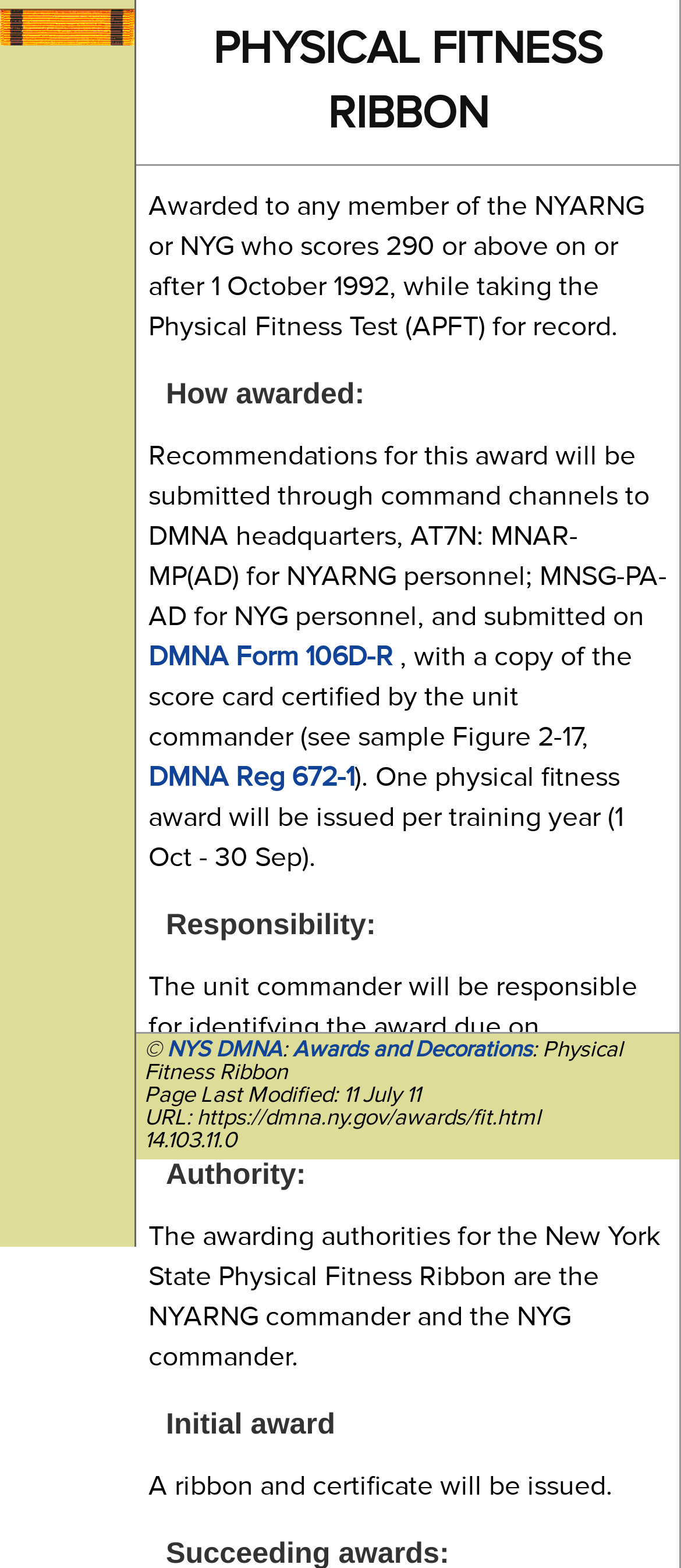Respond with a single word or short phrase to the following question: 
What is the authority for awarding the New York State Physical Fitness Ribbon?

NYARNG commander and NYG commander